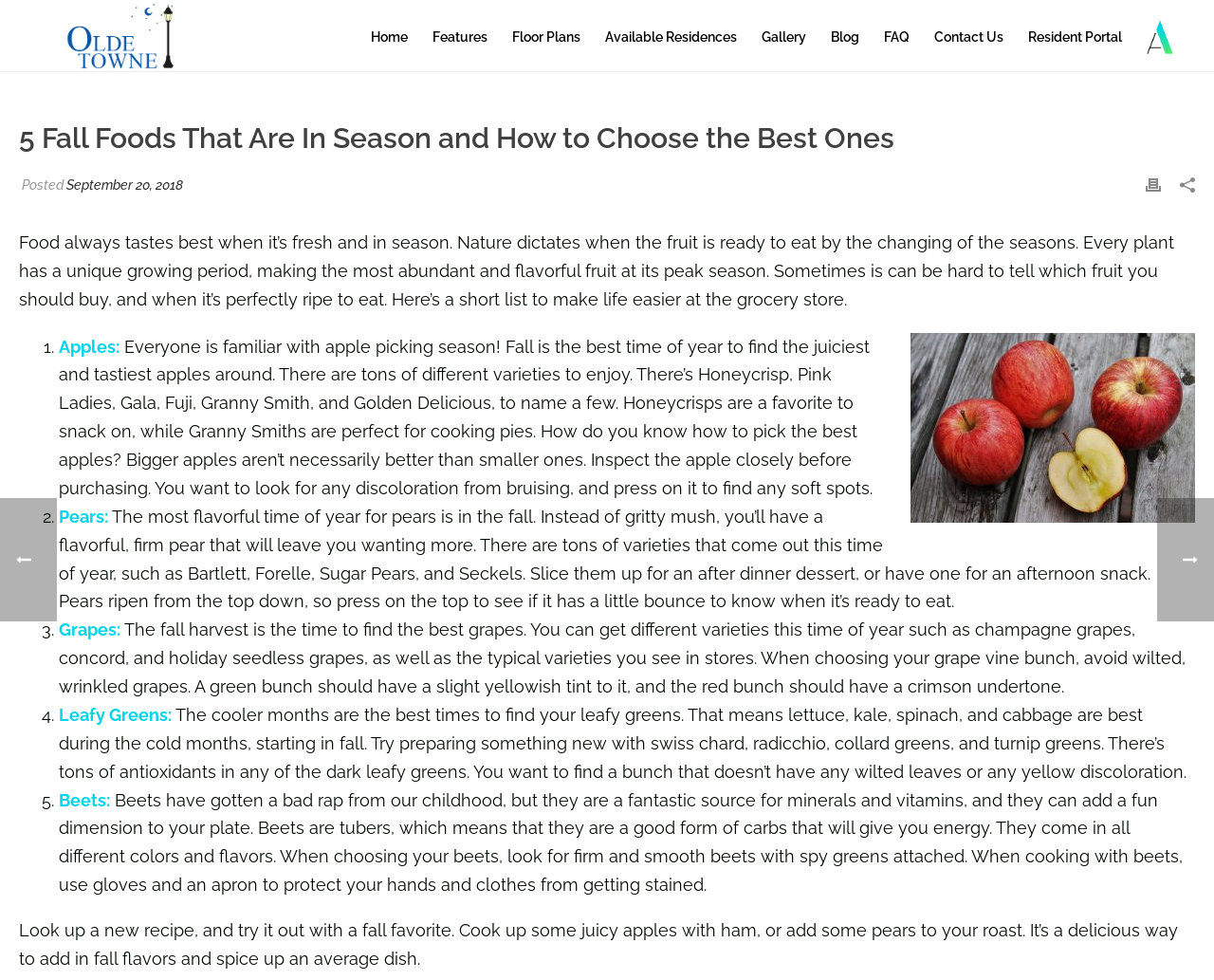Determine the bounding box coordinates for the UI element described. Format the coordinates as (top-left x, top-left y, bottom-right x, bottom-right y) and ensure all values are between 0 and 1. Element description: Home & Vehicle Entertainment

None